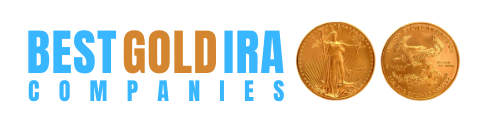What do the two gold coins symbolize?
Provide a detailed answer to the question using information from the image.

The caption states that the two gold coins flanking the text symbolize investment and wealth, which underscores the financial theme of the image.